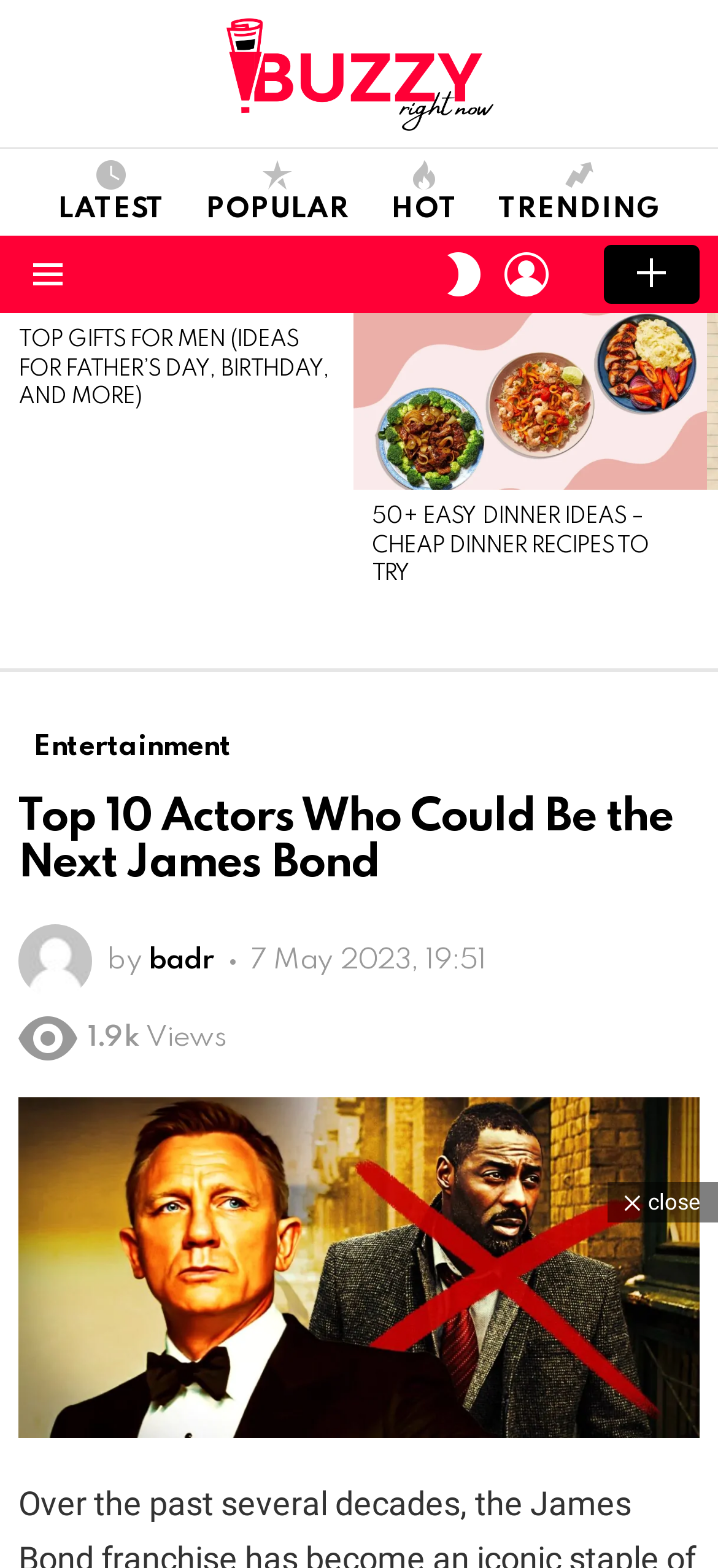Please answer the following question using a single word or phrase: 
How many links are there in the top navigation bar?

4